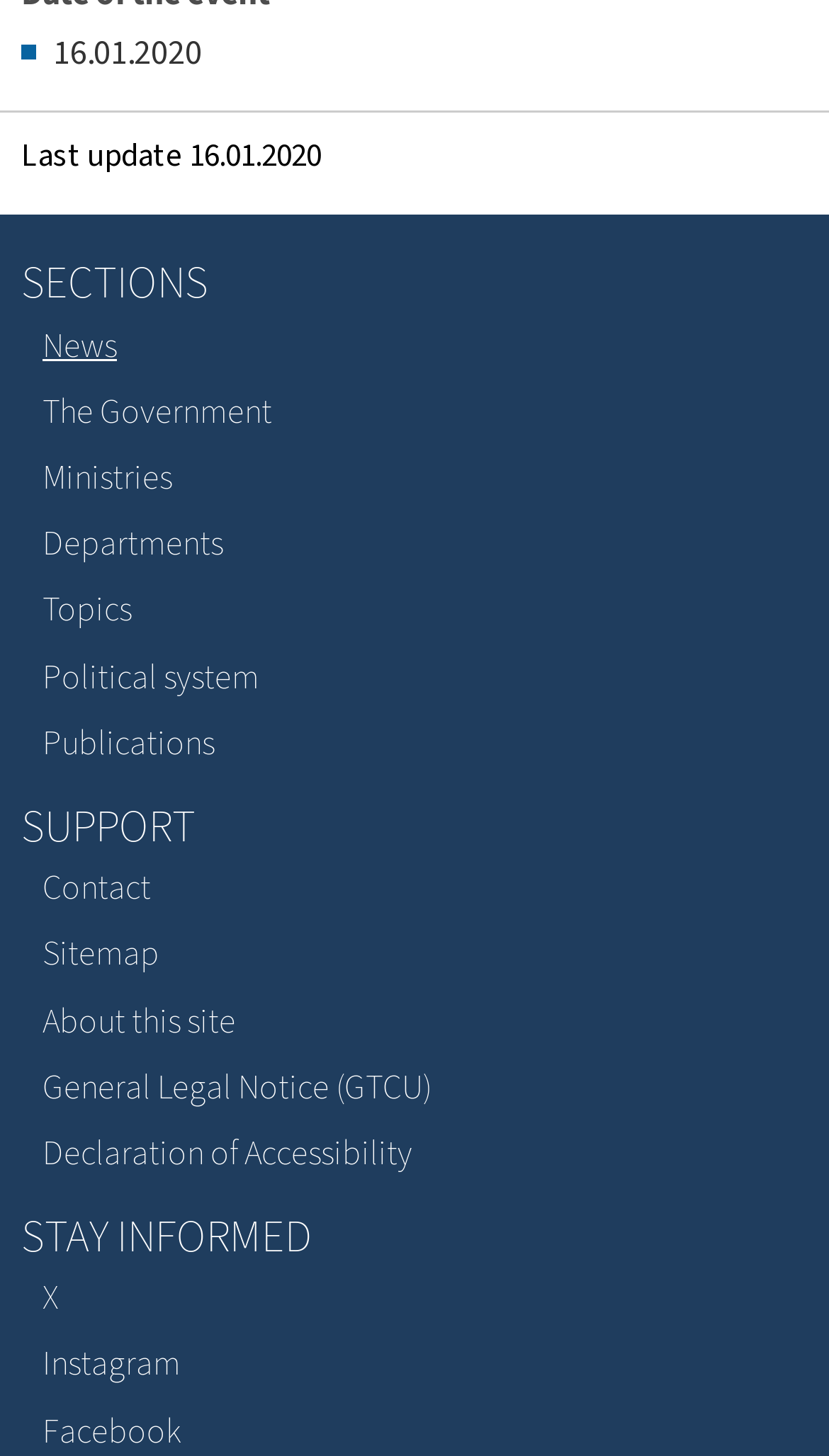Determine the bounding box coordinates for the clickable element to execute this instruction: "go to news". Provide the coordinates as four float numbers between 0 and 1, i.e., [left, top, right, bottom].

[0.026, 0.214, 0.974, 0.259]